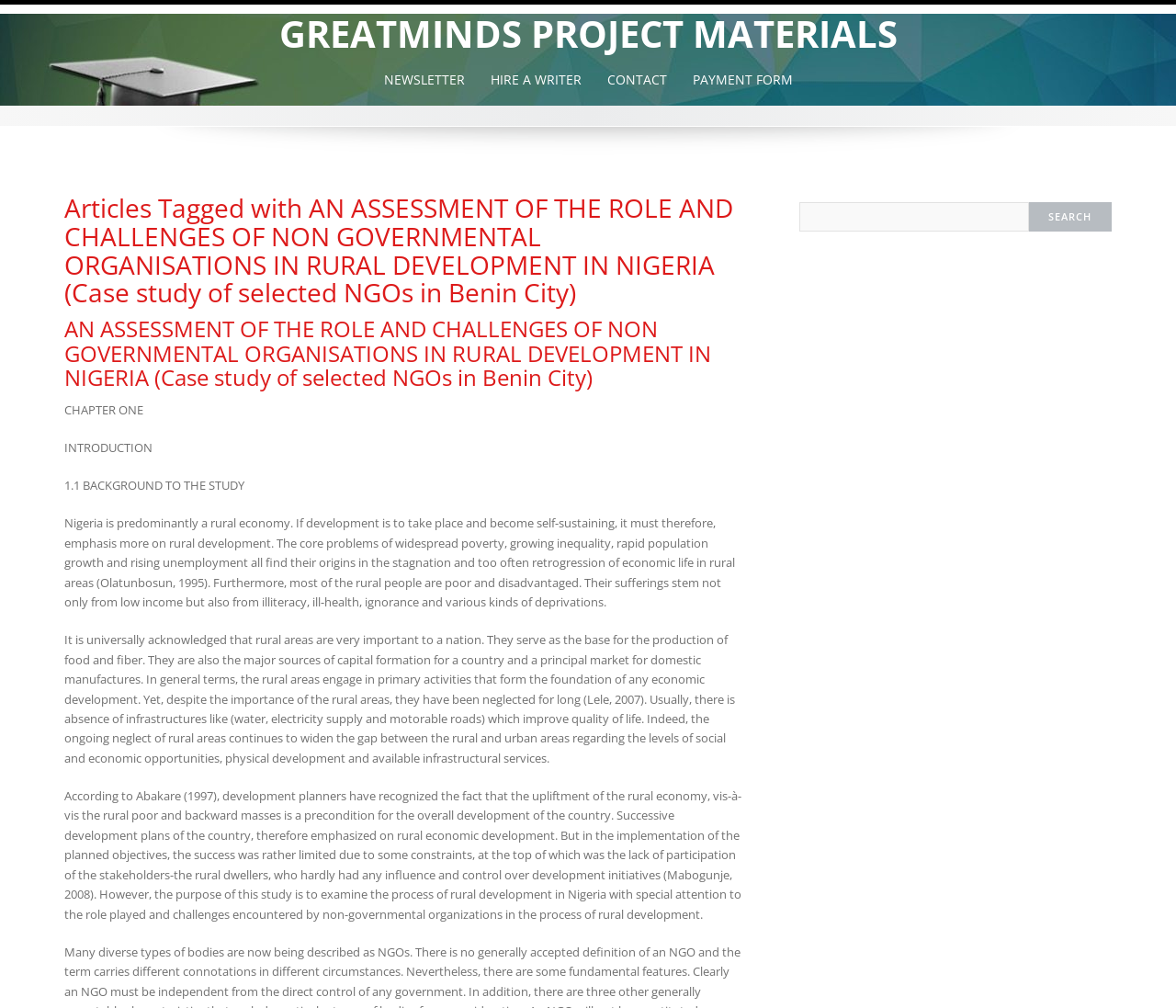Find the bounding box coordinates for the UI element whose description is: "Newsletter". The coordinates should be four float numbers between 0 and 1, in the format [left, top, right, bottom].

[0.317, 0.054, 0.404, 0.105]